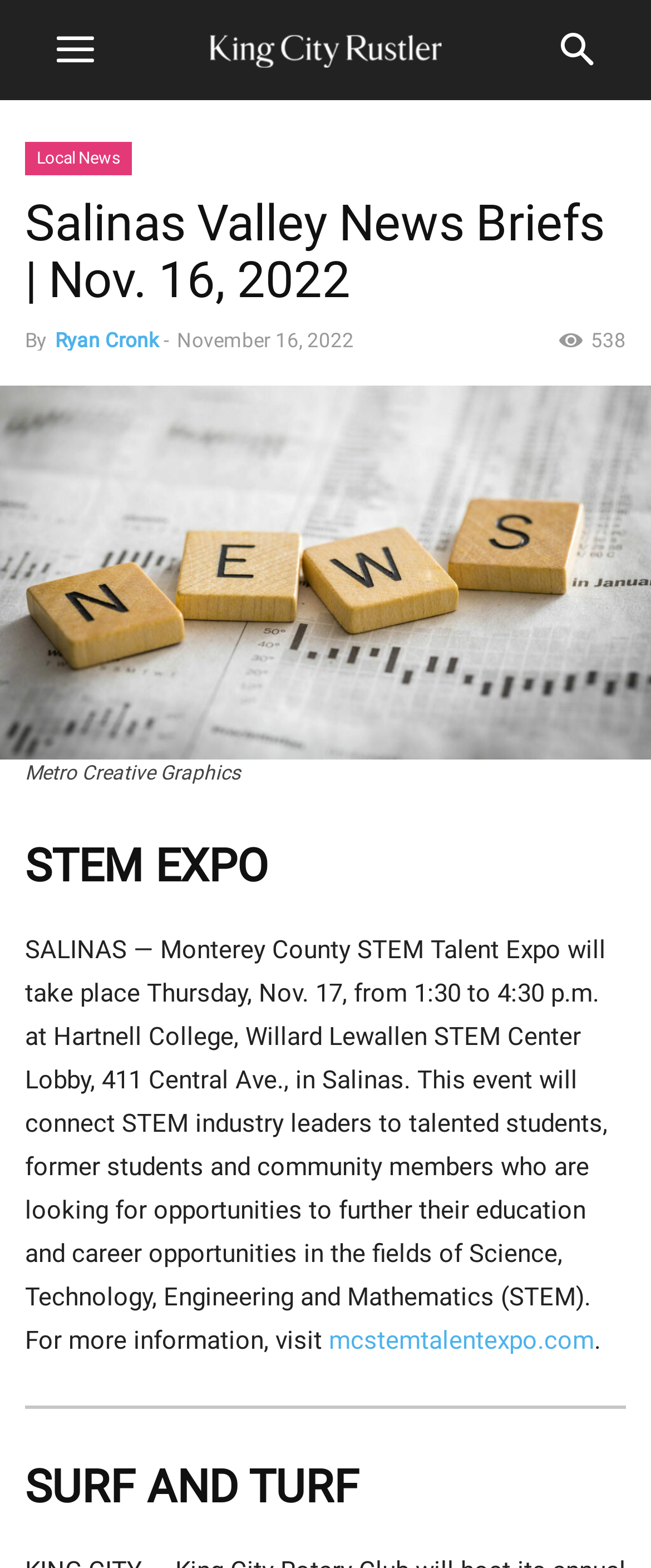Describe the entire webpage, focusing on both content and design.

The webpage appears to be a news article page from "The King City Rustler" with a focus on local news. At the top, there is a logo image of "King City Rustler" and a link to "Local News". Below this, there is a header section with a heading that reads "Salinas Valley News Briefs | Nov. 16, 2022" and a subheading with the author's name, "Ryan Cronk", and the date "November 16, 2022".

Below the header section, there is a large figure that spans the entire width of the page, containing an image with a caption "News Briefs" and a credit to "Metro Creative Graphics". 

The main content of the page is divided into sections, each with its own heading. The first section is about the "STEM EXPO" event, which is taking place on November 17 at Hartnell College. The text describes the event as a connection point for STEM industry leaders and talented students, former students, and community members. There is also a link to the event's website, "mcstemtalentexpo.com".

Following this section, there is a horizontal separator, and then another section with a heading "SURF AND TURF", although the content of this section is not immediately clear.

At the very top of the page, there is an iframe that spans about 77% of the page width, but its content is not described in the accessibility tree.